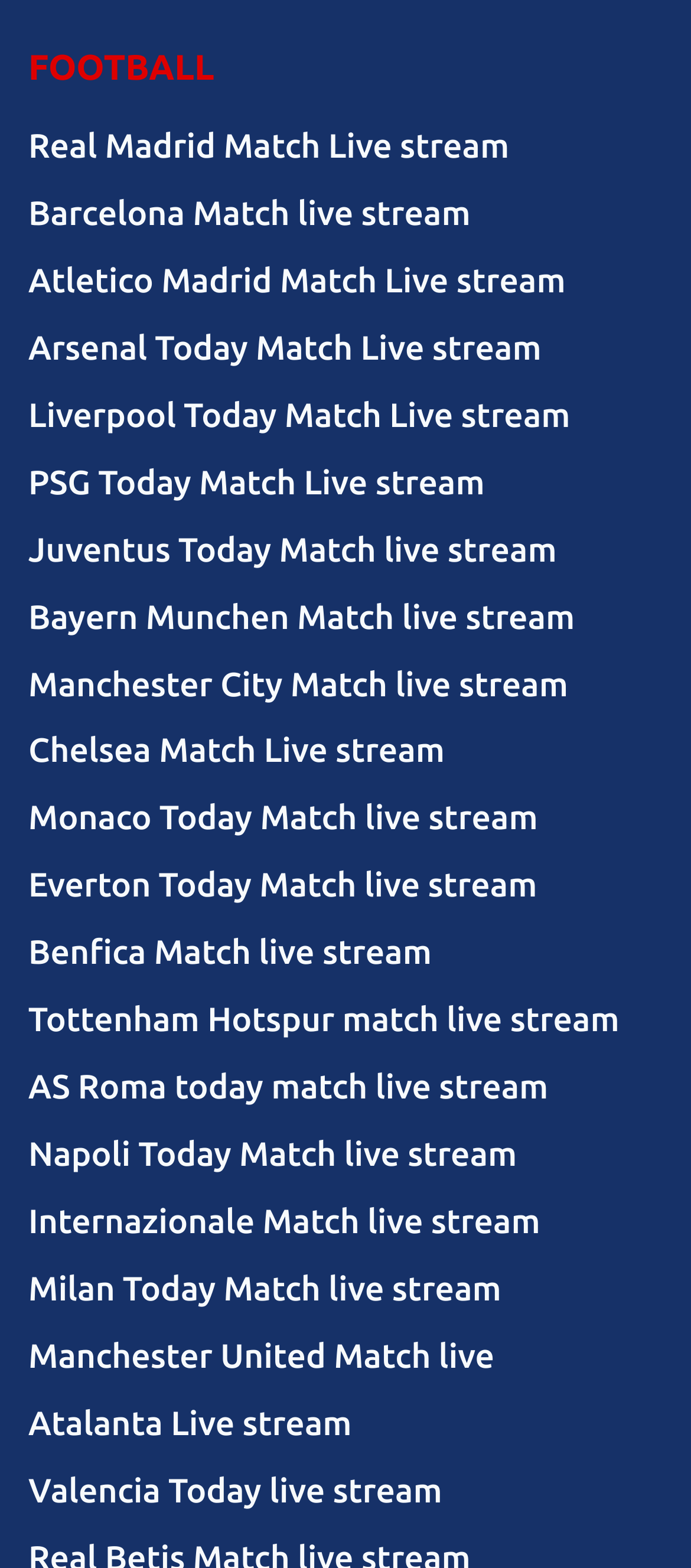Please give a short response to the question using one word or a phrase:
How many teams' live streams are listed on this webpage?

15